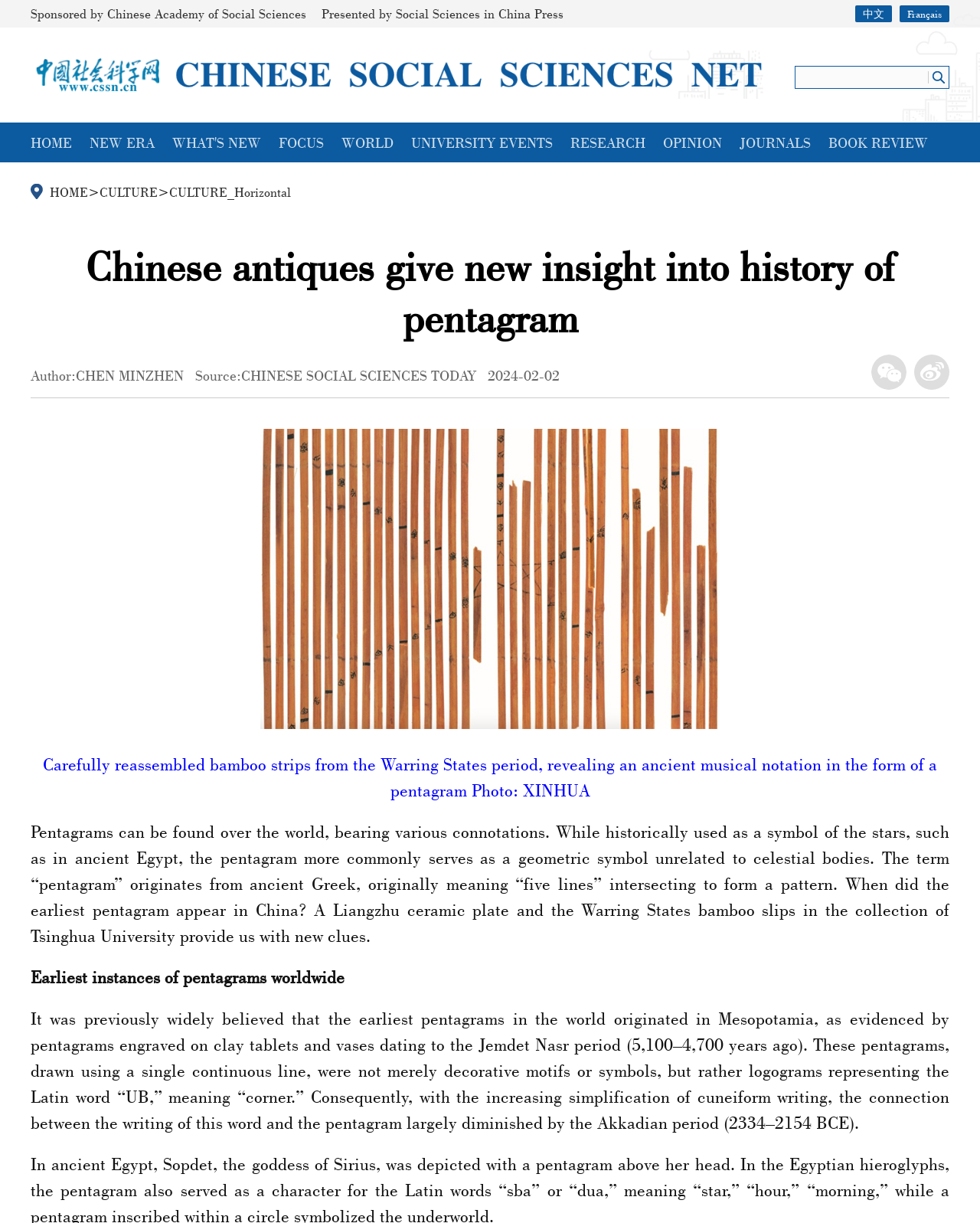Please find the bounding box for the UI component described as follows: "NEW ERA".

[0.091, 0.109, 0.158, 0.124]